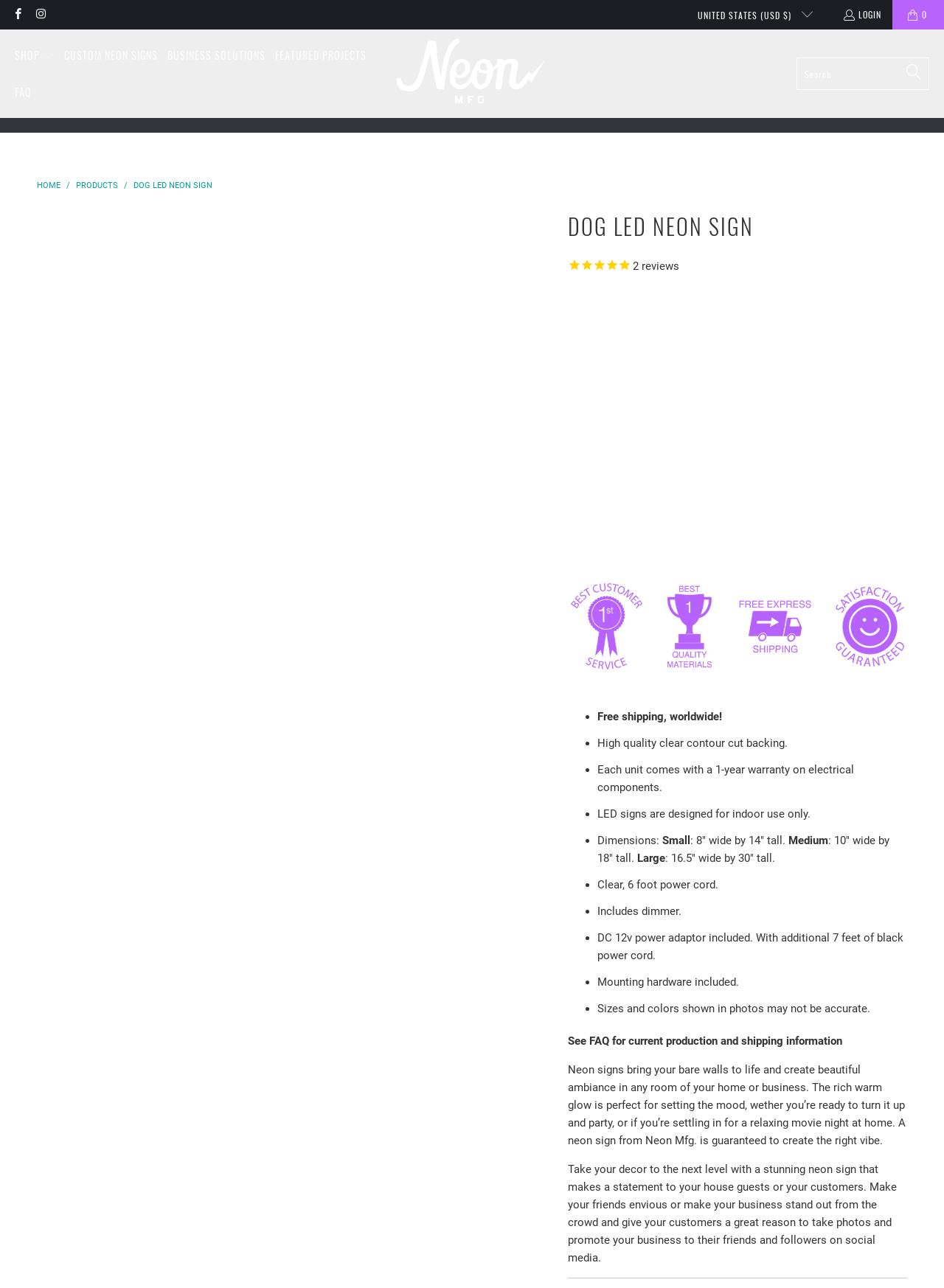Locate the bounding box coordinates of the clickable area needed to fulfill the instruction: "View custom neon signs".

[0.068, 0.029, 0.167, 0.057]